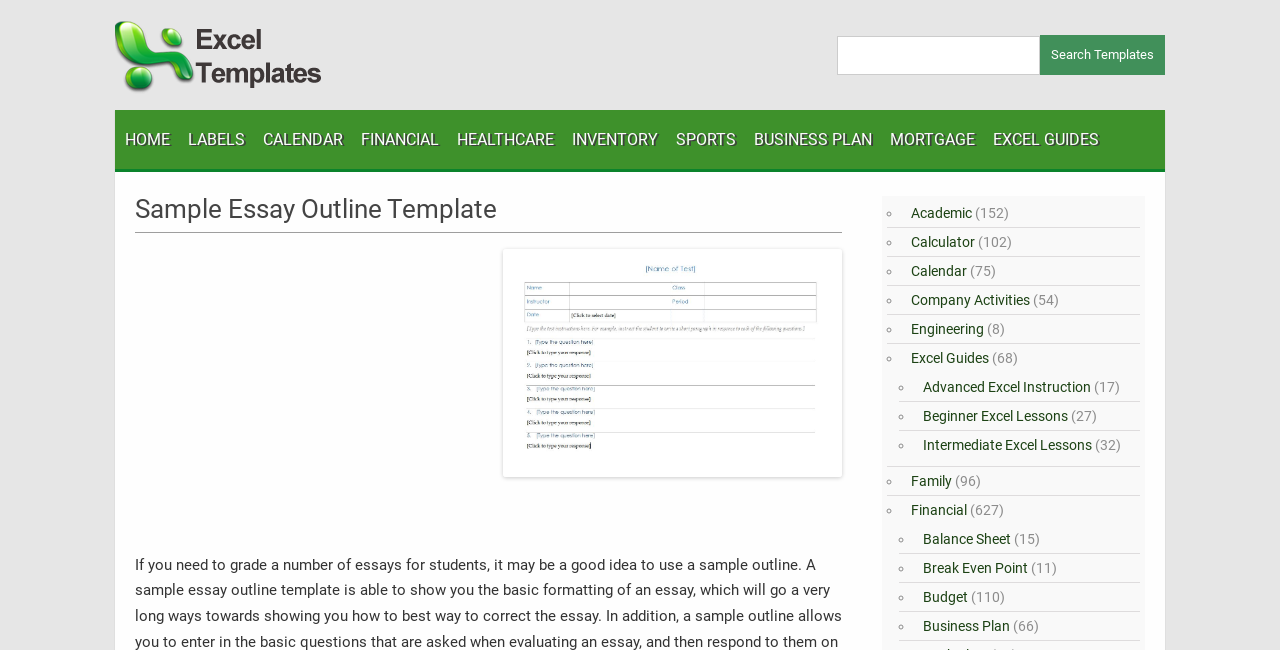Could you highlight the region that needs to be clicked to execute the instruction: "Click on the 'Beginner Excel Lessons' link"?

[0.776, 0.26, 0.932, 0.323]